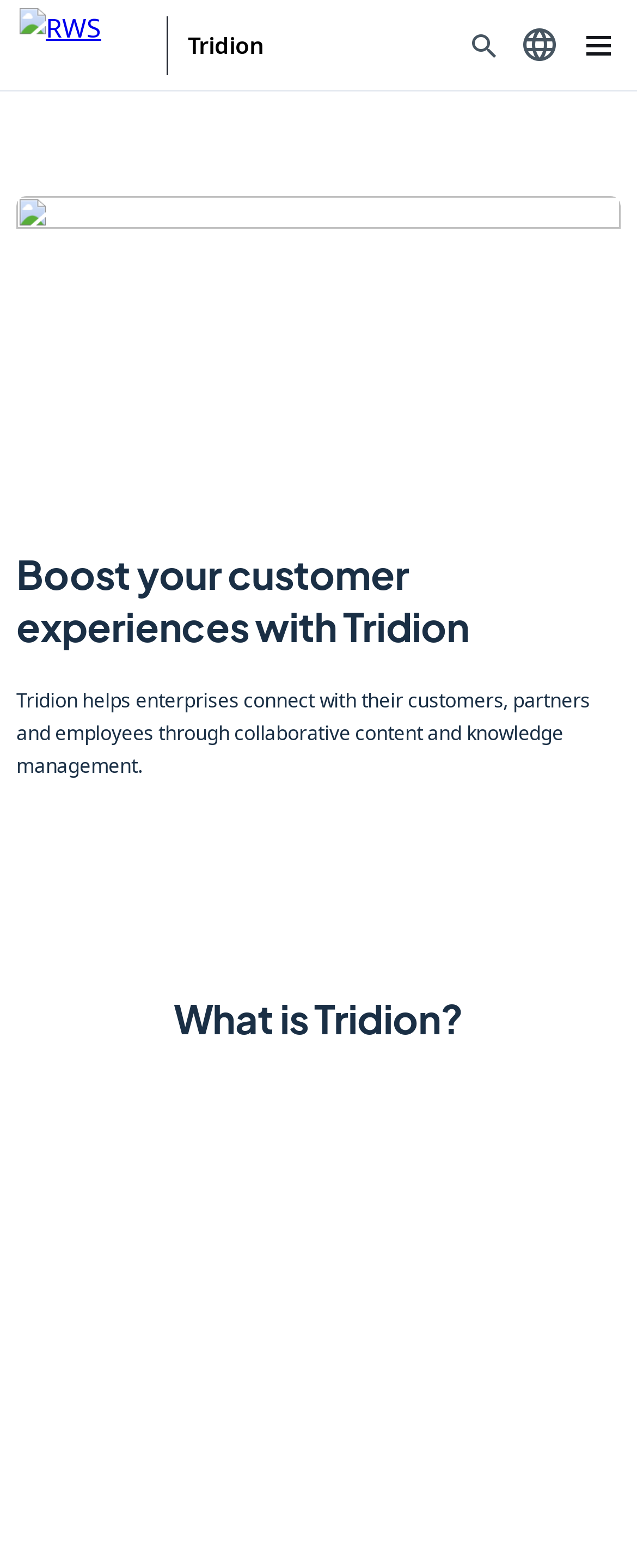Please provide a short answer using a single word or phrase for the question:
What is the main purpose of Tridion?

Connect with customers